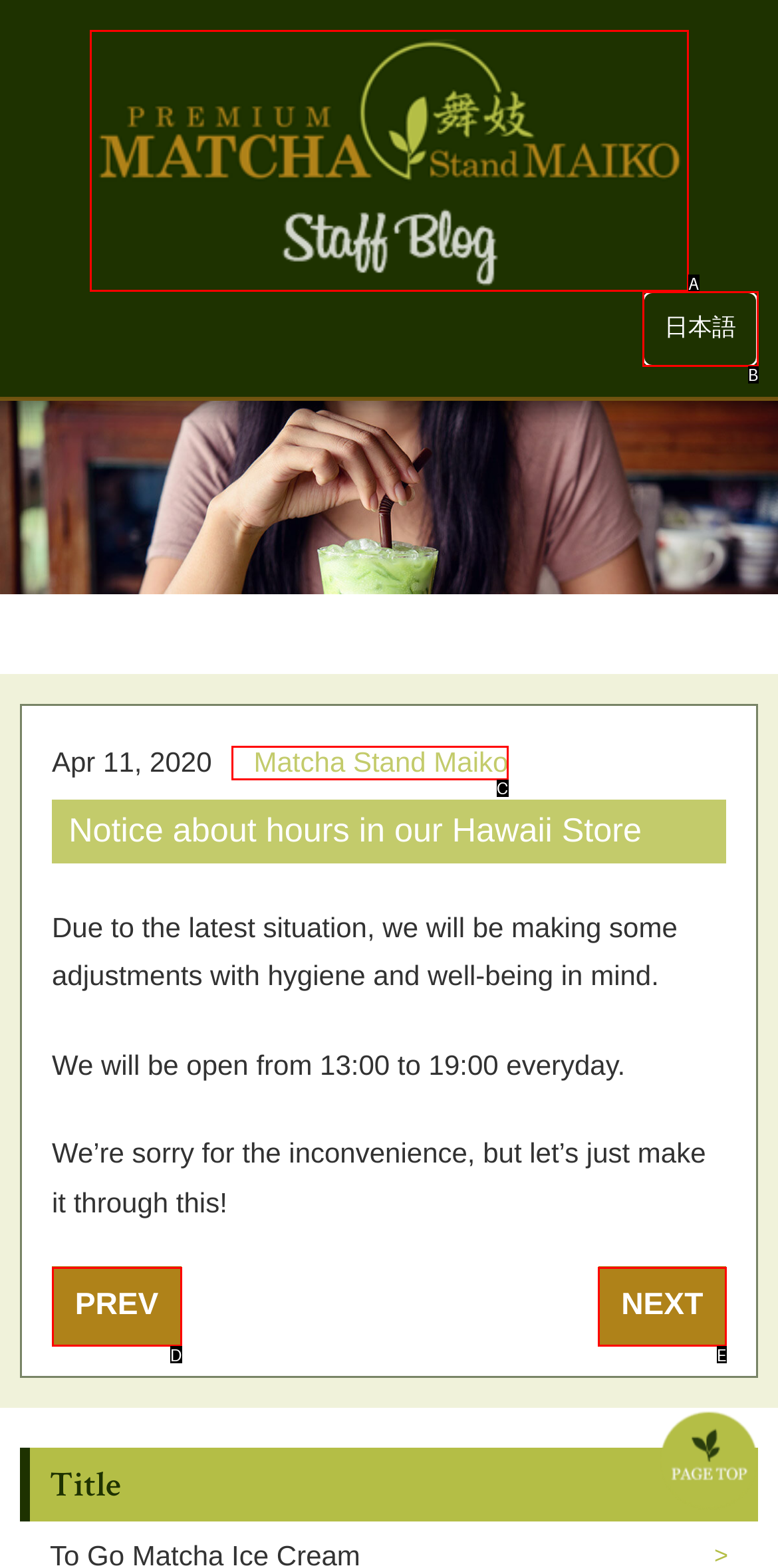Determine the option that best fits the description: alt="PREMIUM Matcha Stand Maiko"
Reply with the letter of the correct option directly.

A